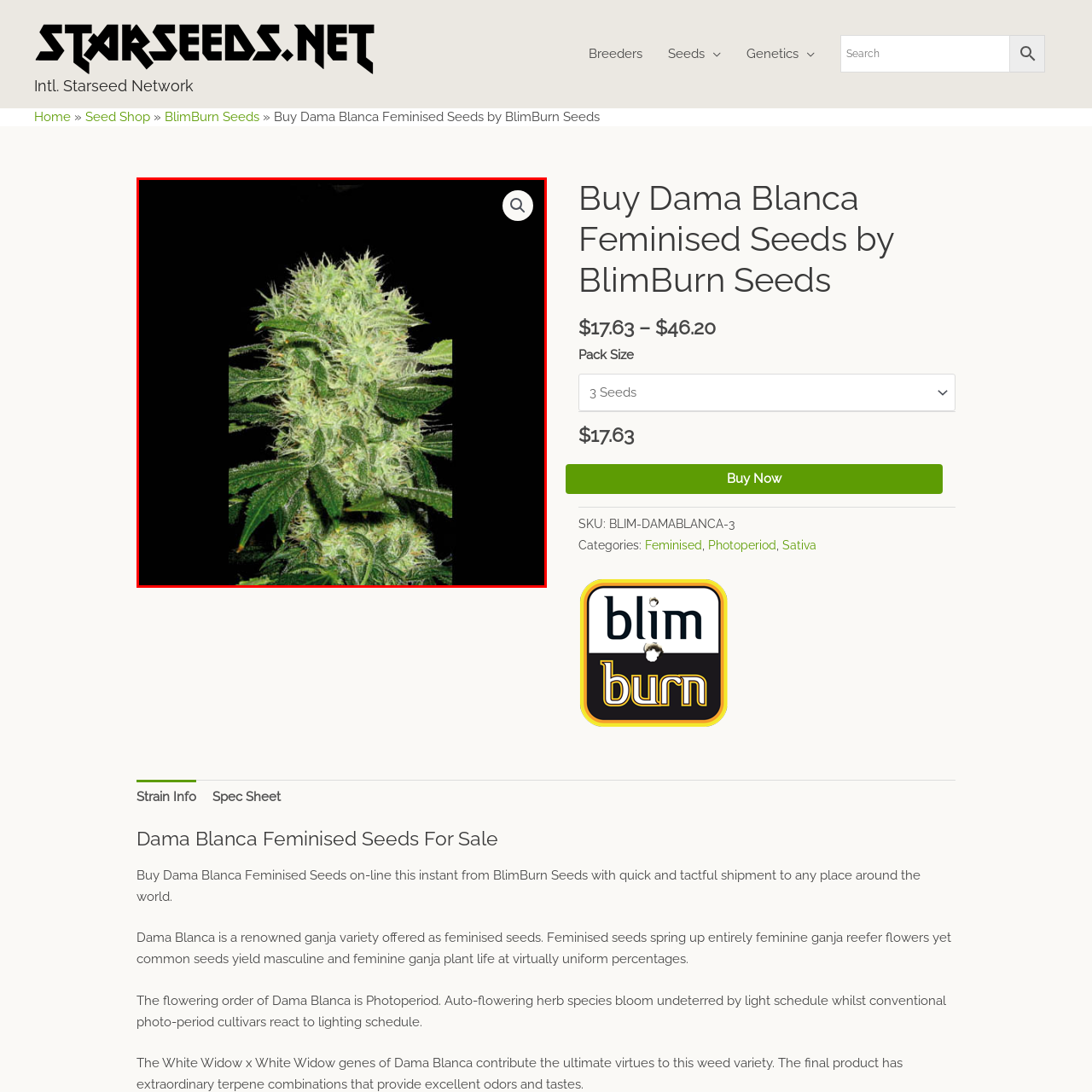Explain comprehensively what is shown in the image marked by the red outline.

The image showcases a close-up of the Dama Blanca Feminised cannabis plant, highlighting its dense, resinous buds and rich green leaves. The plant exhibits a robust structure, with clusters of vibrant green, needle-like leaves that complement the frosty, crystal-coated flowers. These features indicate a healthy flowering stage, characteristic of feminised plants, which are specifically bred to produce only female flowers. This strain, developed by BlimBurn Seeds, is noted for its quality and potency, making it a popular choice among cannabis enthusiasts. The dark background enhances the vivid details of the foliage and buds, drawing attention to the plant's impressive growth and health.